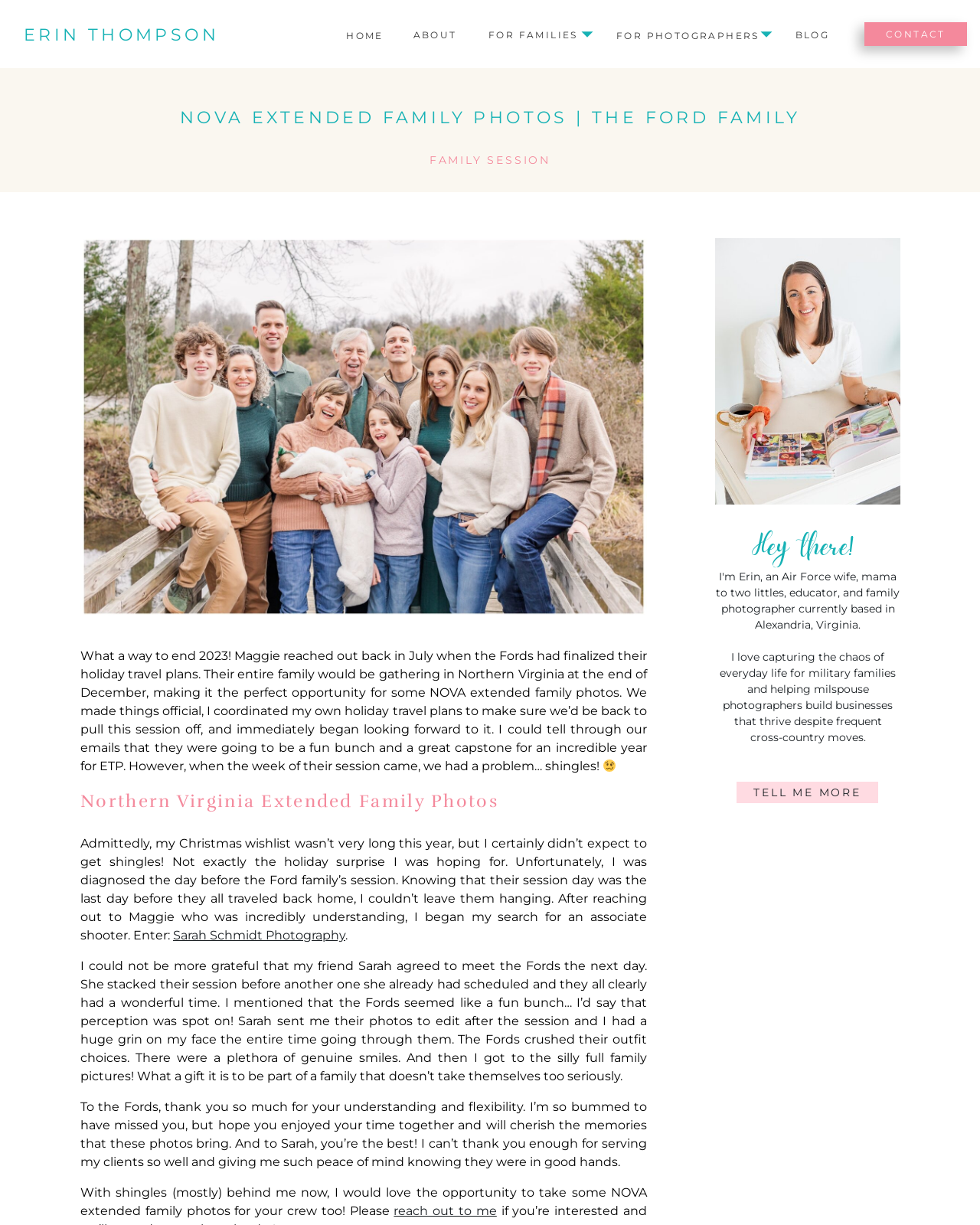Please specify the bounding box coordinates for the clickable region that will help you carry out the instruction: "Click on TELL ME MORE".

[0.752, 0.639, 0.896, 0.657]